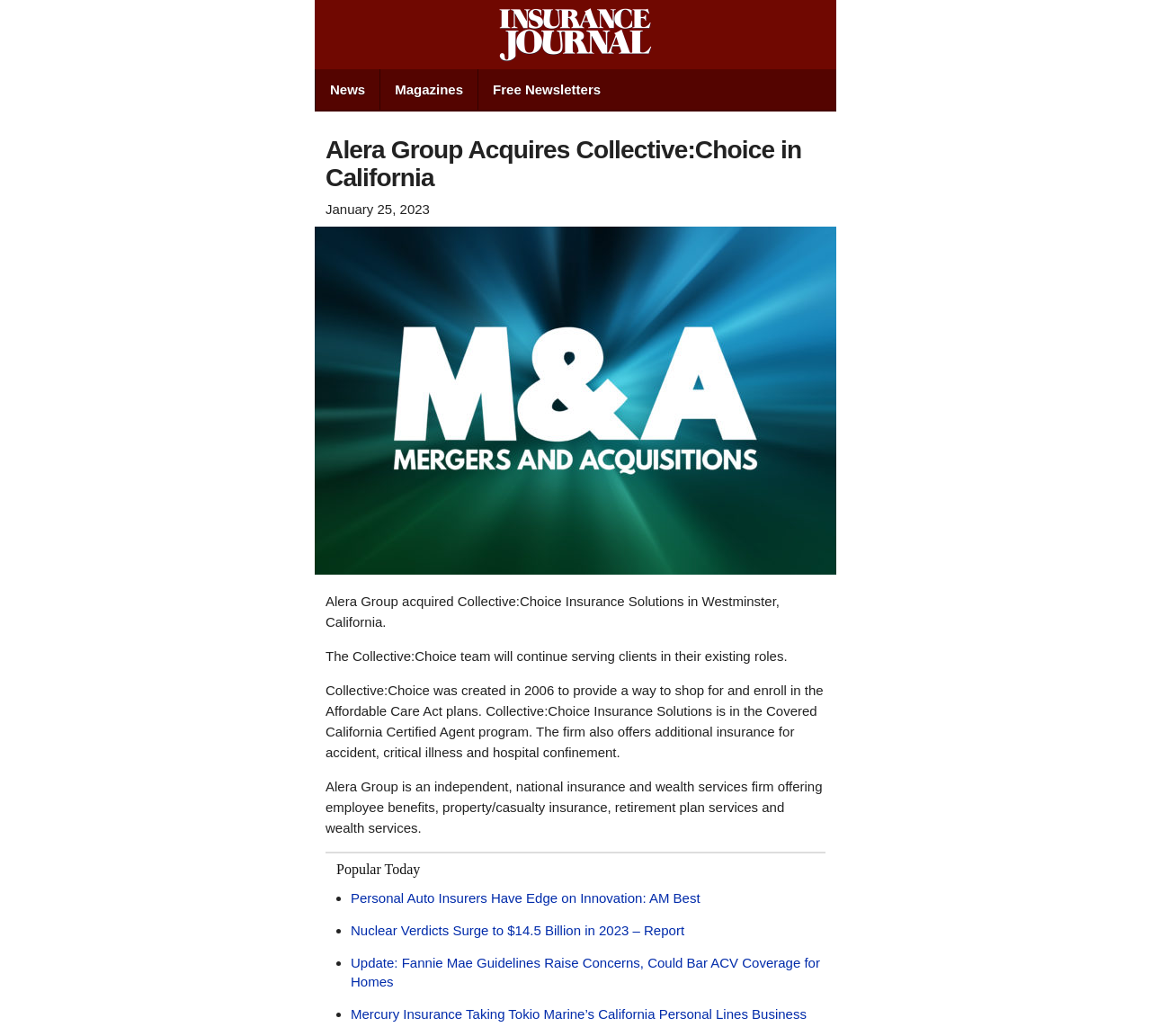Locate the bounding box for the described UI element: "News". Ensure the coordinates are four float numbers between 0 and 1, formatted as [left, top, right, bottom].

[0.273, 0.067, 0.33, 0.106]